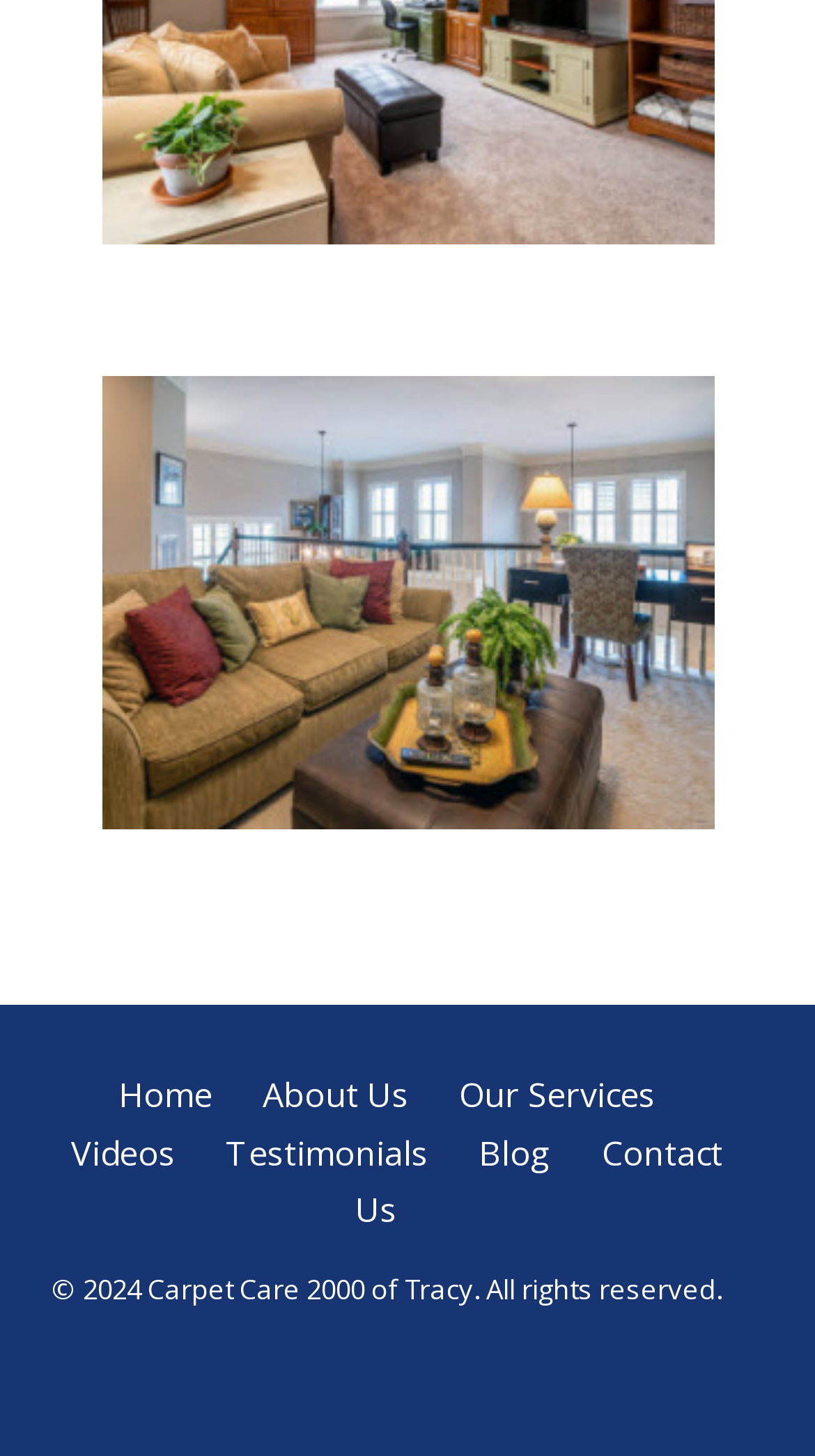What is the company name?
Could you give a comprehensive explanation in response to this question?

The company name can be found at the bottom of the webpage, in the copyright section, which states '© 2024 Carpet Care 2000 of Tracy. All rights reserved.'